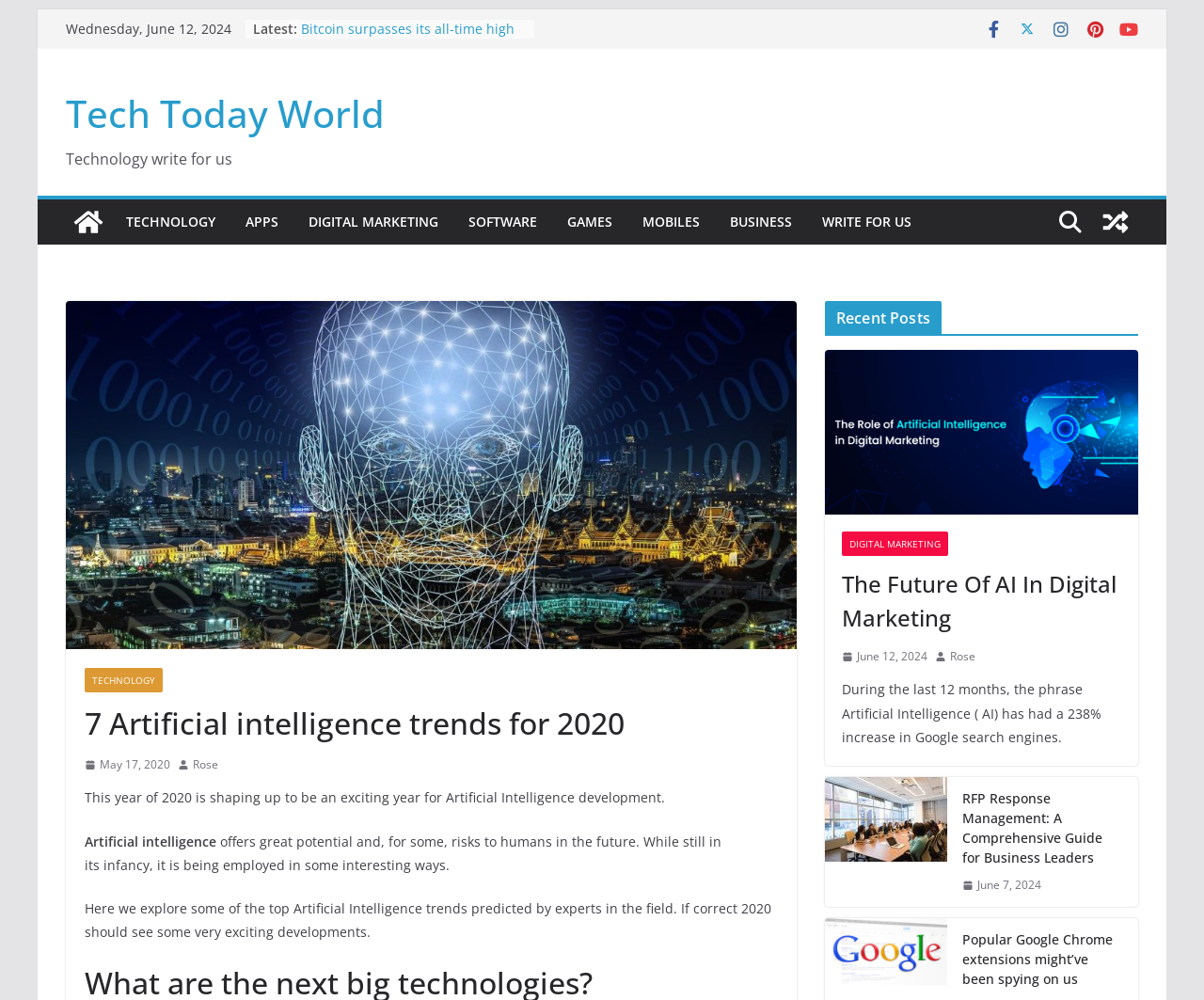What is the text of the heading above the 'Recent Posts' section?
Can you provide a detailed and comprehensive answer to the question?

I looked at the 'Recent Posts' section and found a heading above it, which has the text 'Latest:'.